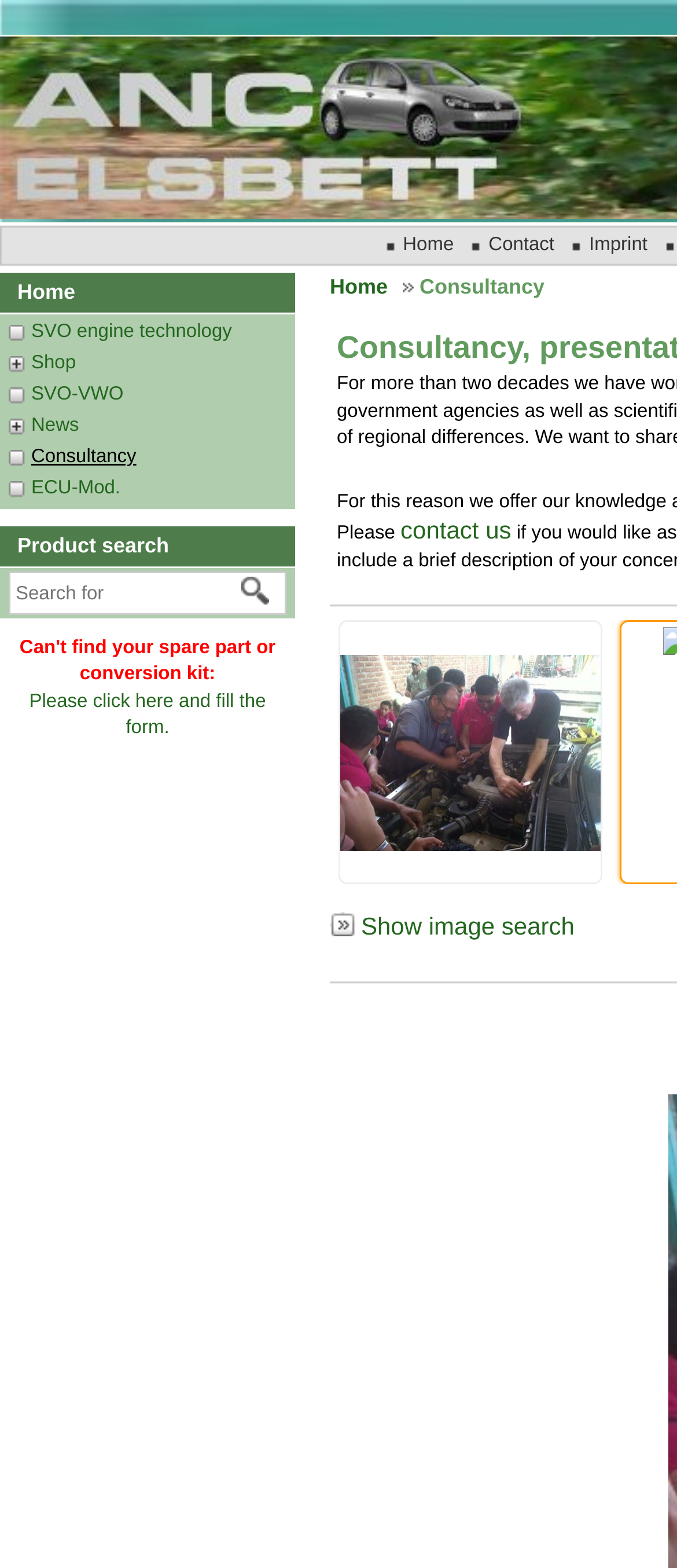Write an exhaustive caption that covers the webpage's main aspects.

The webpage is titled "Consultancy - ELSBETT" and appears to be a consultancy firm's website. At the top, there are three main navigation links: "Home", "Contact", and "Imprint", positioned horizontally and centered. 

Below these links, there is a secondary navigation menu with several links, including "SVO engine technology", "Shop", "SVO-VWO", "News", "Consultancy", and "ECU-Mod.". These links are arranged vertically, with a small gap between each link. 

To the right of the secondary navigation menu, there is a product search section. This section consists of a label "Product search", a text box to input search queries, and a "Start search" button. 

Further down the page, there is a link that invites users to fill out a form, followed by another link to "contact us". 

On the right side of the page, there is an image with a timestamp "09/02/2024 08:53". Below the image, there is a link to "Show image search". 

There are multiple instances of the "Home" link throughout the page, but they seem to be duplicates or alternative ways to access the same page.